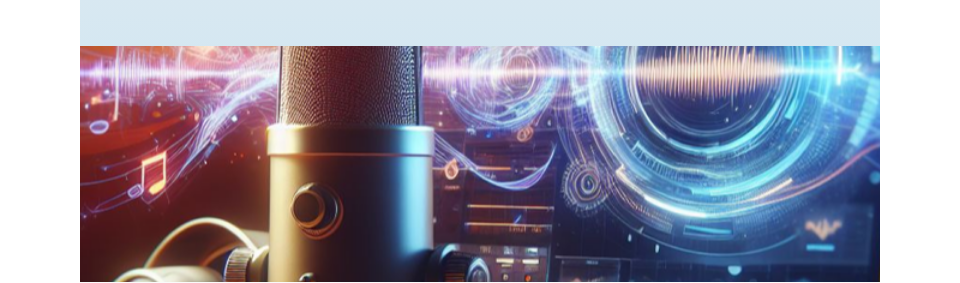Give a thorough description of the image, including any visible elements and their relationships.

The image features a modern microphone positioned prominently in the foreground, symbolizing the theme of music recording and streaming. In the background, vibrant sound waves and musical notes are artistically rendered, creating a dynamic visual that emphasizes sound technology. The combination of colorful, swirling visuals and the microphone suggests a focus on audio production and the digital music landscape. This imagery aligns perfectly with the context of a tutorial on accessing Spotify music for free, highlighting tools and solutions for music enthusiasts. The overarching theme conveys innovation in music recording and sharing, appealing to a broad audience of aspiring musicians and audio lovers.